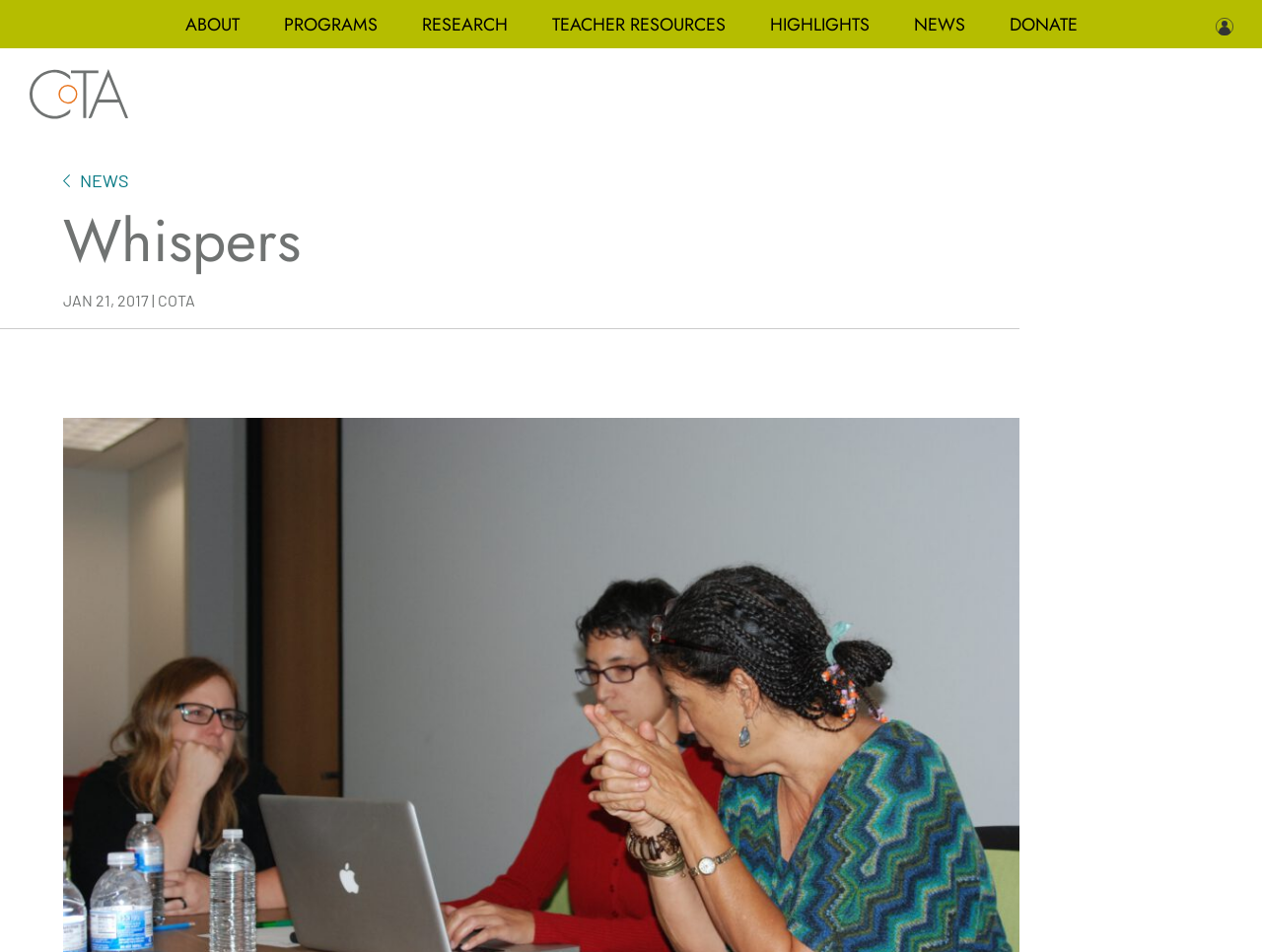Based on the description "News", find the bounding box of the specified UI element.

[0.063, 0.178, 0.102, 0.201]